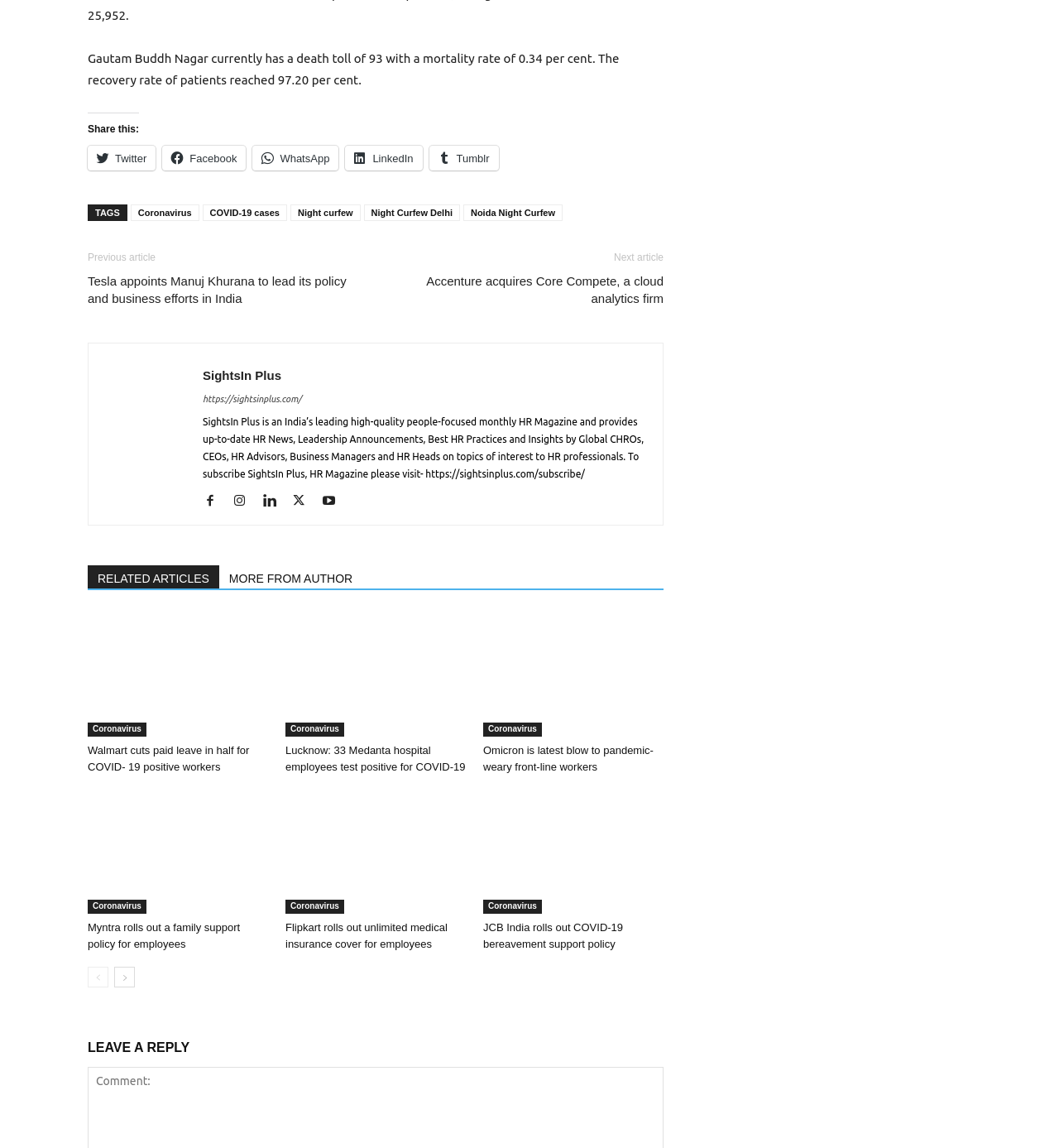Given the element description aria-label="prev-page", predict the bounding box coordinates for the UI element in the webpage screenshot. The format should be (top-left x, top-left y, bottom-right x, bottom-right y), and the values should be between 0 and 1.

[0.083, 0.842, 0.102, 0.86]